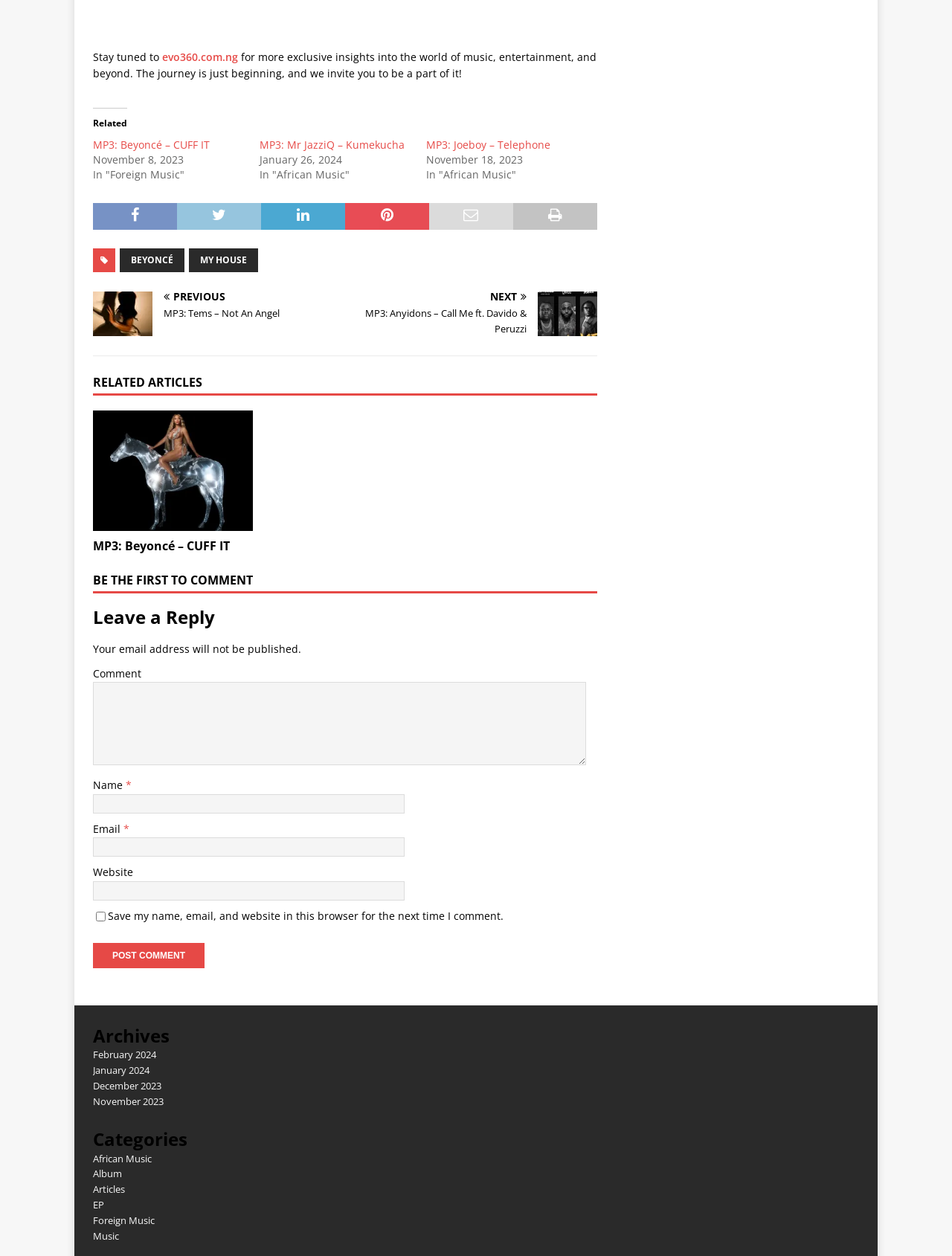Find the bounding box coordinates for the area you need to click to carry out the instruction: "Click on the link to download MP3: Beyoncé – CUFF IT". The coordinates should be four float numbers between 0 and 1, indicated as [left, top, right, bottom].

[0.098, 0.11, 0.22, 0.121]